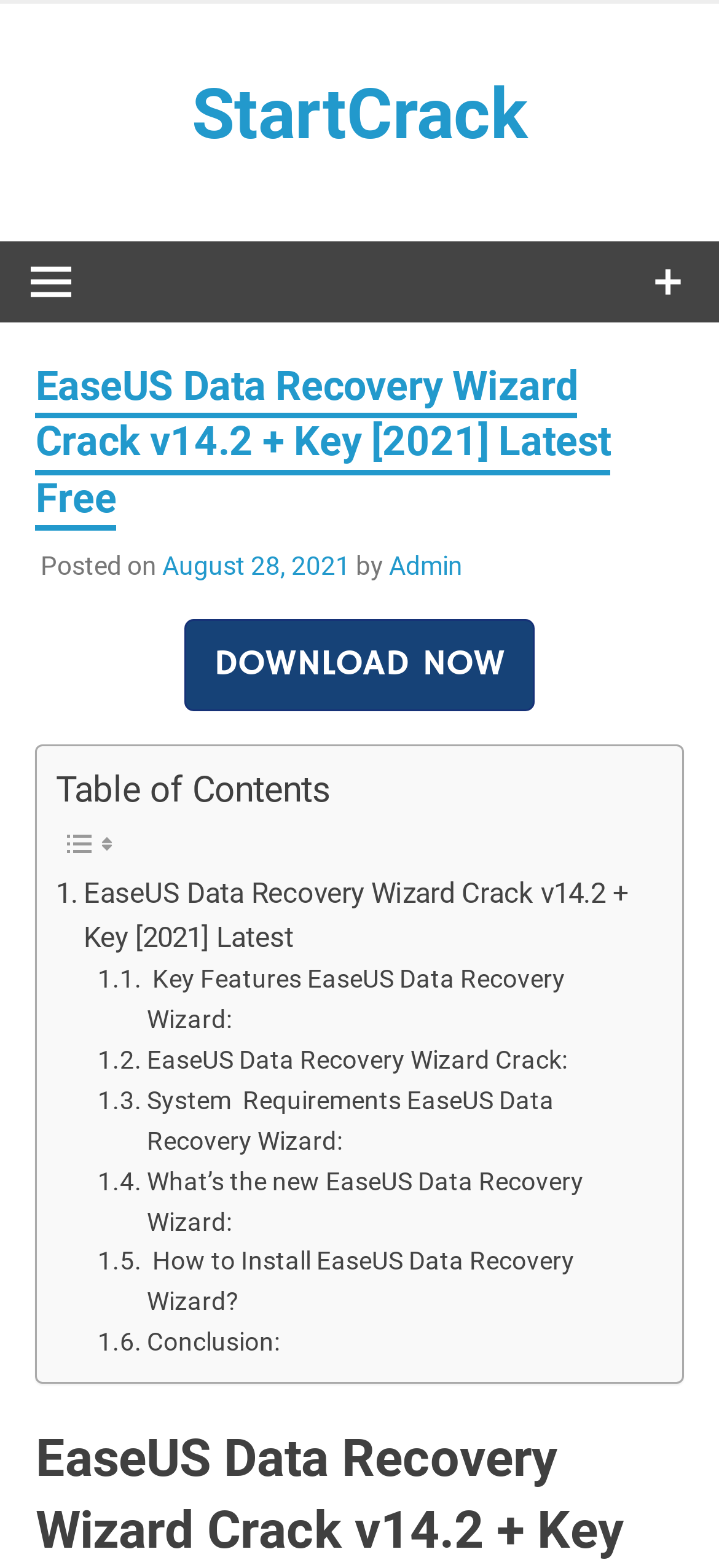Provide a thorough summary of the webpage.

The webpage is about EaseUS Data Recovery Wizard Crack, a software for recovering deleted, formatted, or lost files from laptops and computers. 

At the top, there is a link "StartCrack" and a static text "Free Software Download & App" on the left side, while two buttons, one with an icon '\uf419' and another with an icon '\uf510', are located on the left and right sides, respectively.

Below these elements, there is a header section with a heading "EaseUS Data Recovery Wizard Crack v14.2 + Key [2021] Latest Free" and some metadata, including the posting date "August 28, 2021" and the author "Admin".

A prominent "DOWNLOAD NOW" button is placed in the middle of the page. 

Underneath the header section, there is a table of contents with several links, including "Key Features EaseUS Data Recovery Wizard", "EaseUS Data Recovery Wizard Crack", "System Requirements EaseUS Data Recovery Wizard", "What’s the new EaseUS Data Recovery Wizard", "How to Install EaseUS Data Recovery Wizard", and "Conclusion". 

Two small images are placed on the left side of the table of contents.